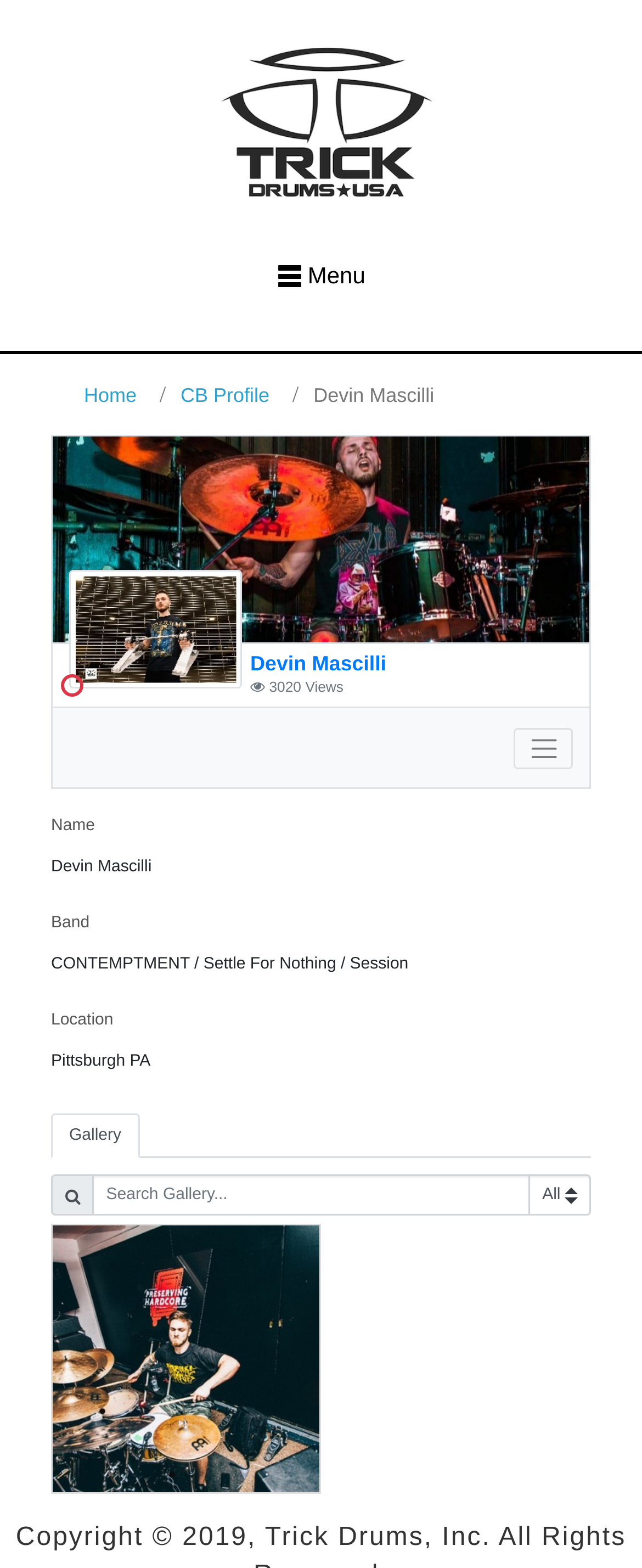Consider the image and give a detailed and elaborate answer to the question: 
How many views does Devin Mascilli have?

I found the static text element that says 'Views' and the adjacent static text element that says '3020', which indicates that Devin Mascilli has 3020 views.